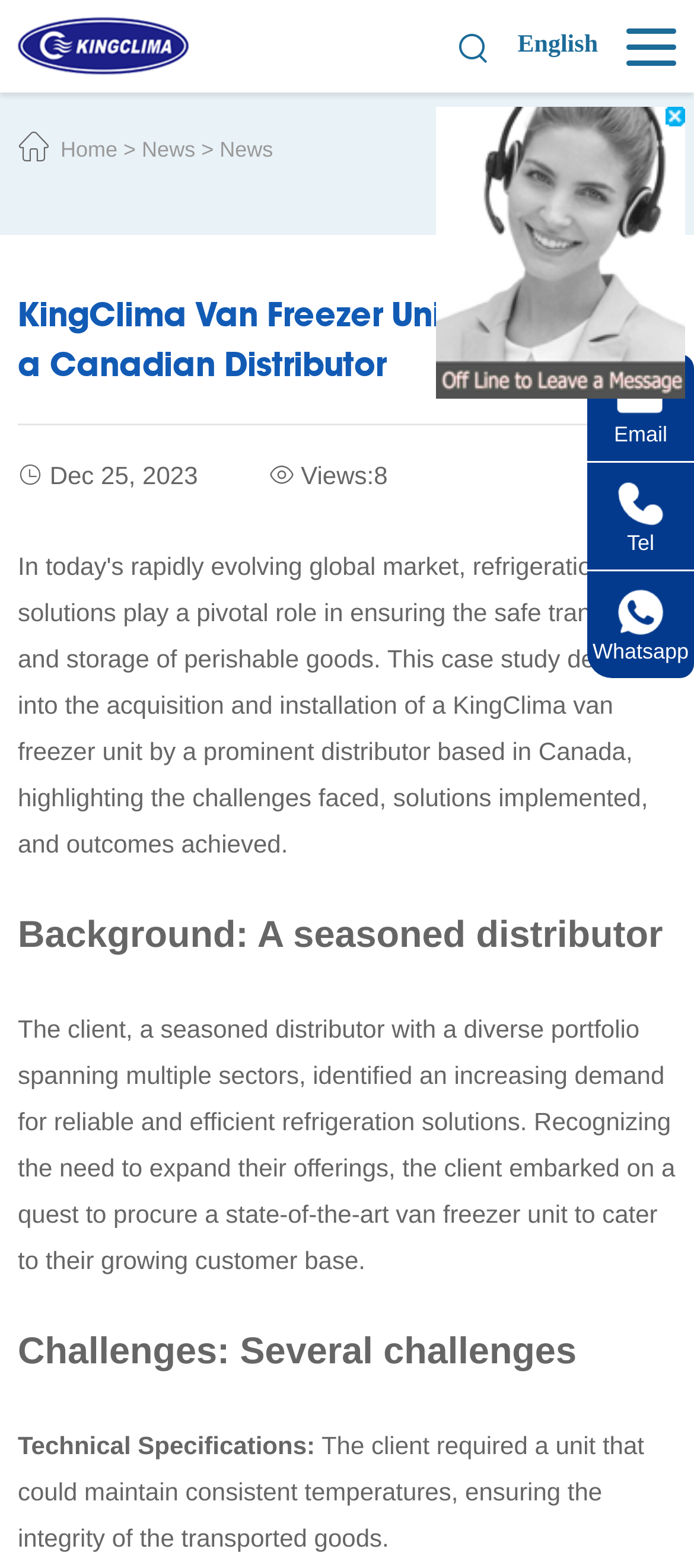Describe all visible elements and their arrangement on the webpage.

This webpage is about a case study on the acquisition and installation of a KingClima van freezer unit by a prominent distributor based in Canada. 

At the top left corner, there is a link and an image, which are likely a logo and a navigation button. To the right of these elements, there is a static text "English". Below these elements, there is a navigation menu with links to "Home" and "News", separated by a static text ">". 

The main content of the webpage starts with a heading "KingClima Van Freezer Unit Purchase by a Canadian Distributor" at the top center. Below this heading, there is a static text "Dec 25, 2023" and another static text "Views:" on the right side. 

The main content is divided into sections, each with a heading. The first section is "Background: A seasoned distributor", which describes the client's need for a reliable and efficient refrigeration solution. The text is a paragraph that explains the client's situation and their decision to procure a van freezer unit.

The next section is "Challenges: Several challenges", which is followed by a section with a heading "Technical Specifications:". This section describes the client's requirements for the van freezer unit, including the need to maintain consistent temperatures.

At the bottom right corner, there are three links to contact the company via "Email", "Tel", and "Whatsapp". Above these links, there is a large image that spans almost the entire width of the webpage.